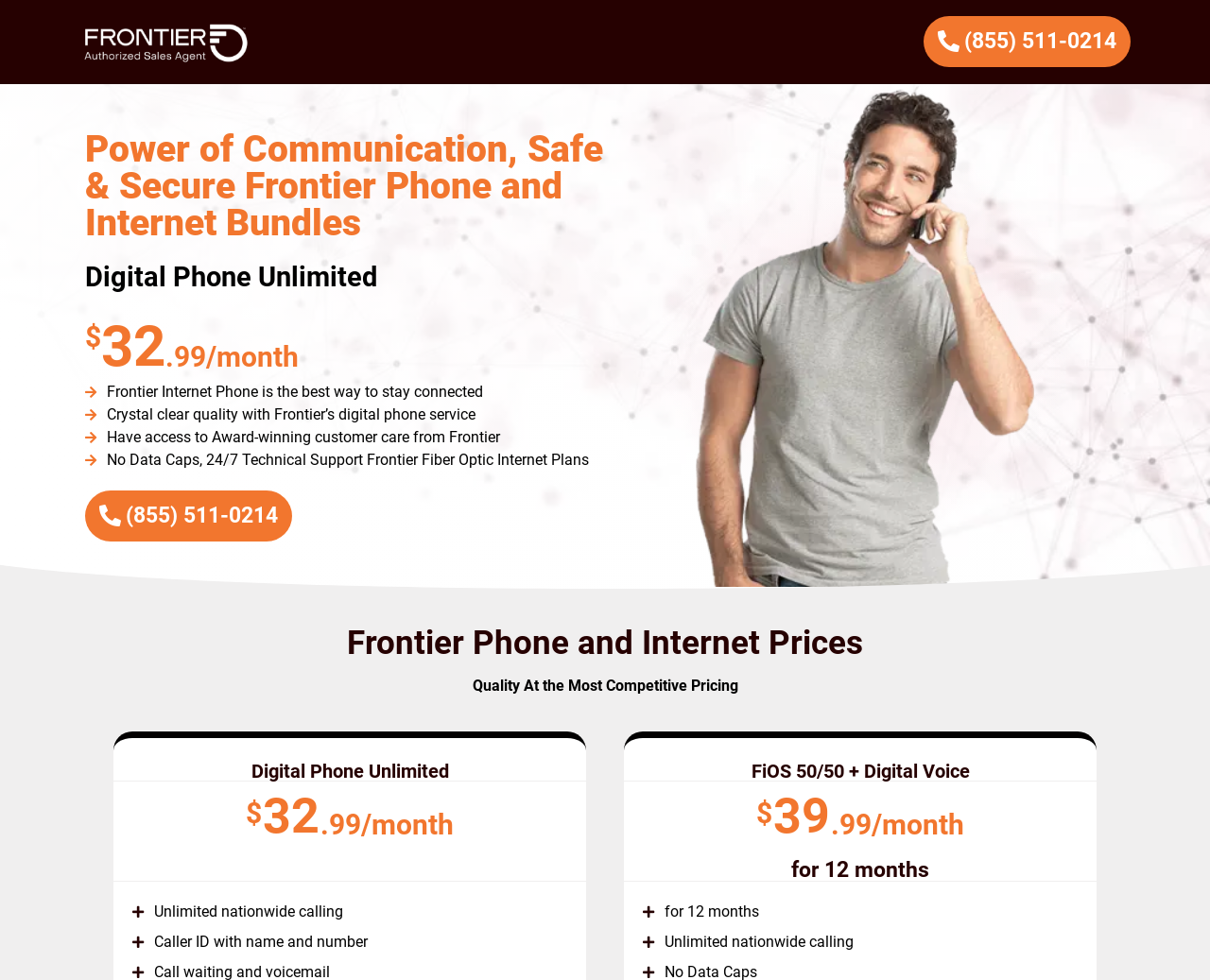Given the element description: "(855) 511-0214", predict the bounding box coordinates of the UI element it refers to, using four float numbers between 0 and 1, i.e., [left, top, right, bottom].

[0.763, 0.017, 0.934, 0.069]